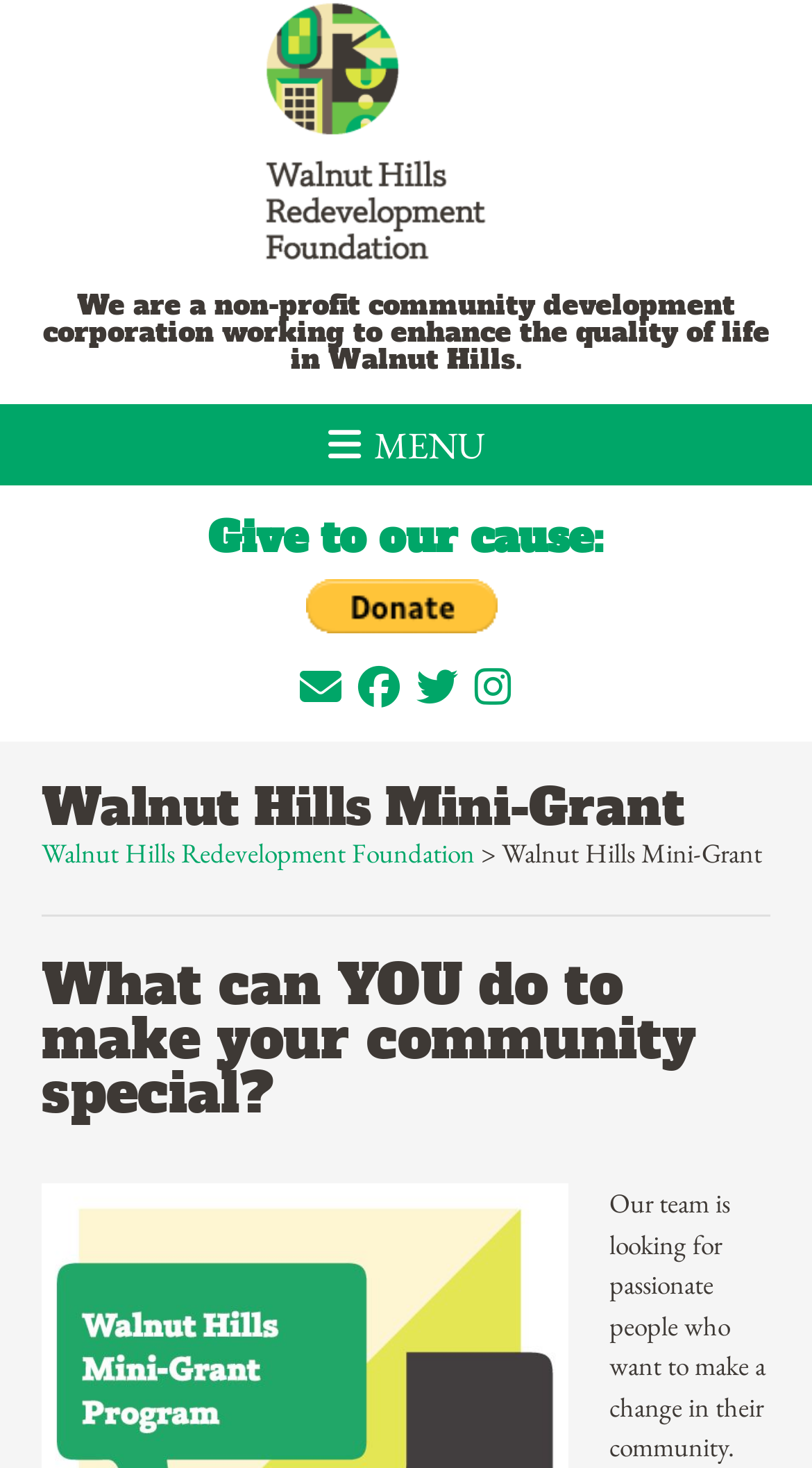Provide a one-word or one-phrase answer to the question:
What type of organization is Walnut Hills Redevelopment Foundation?

Non-profit community development corporation